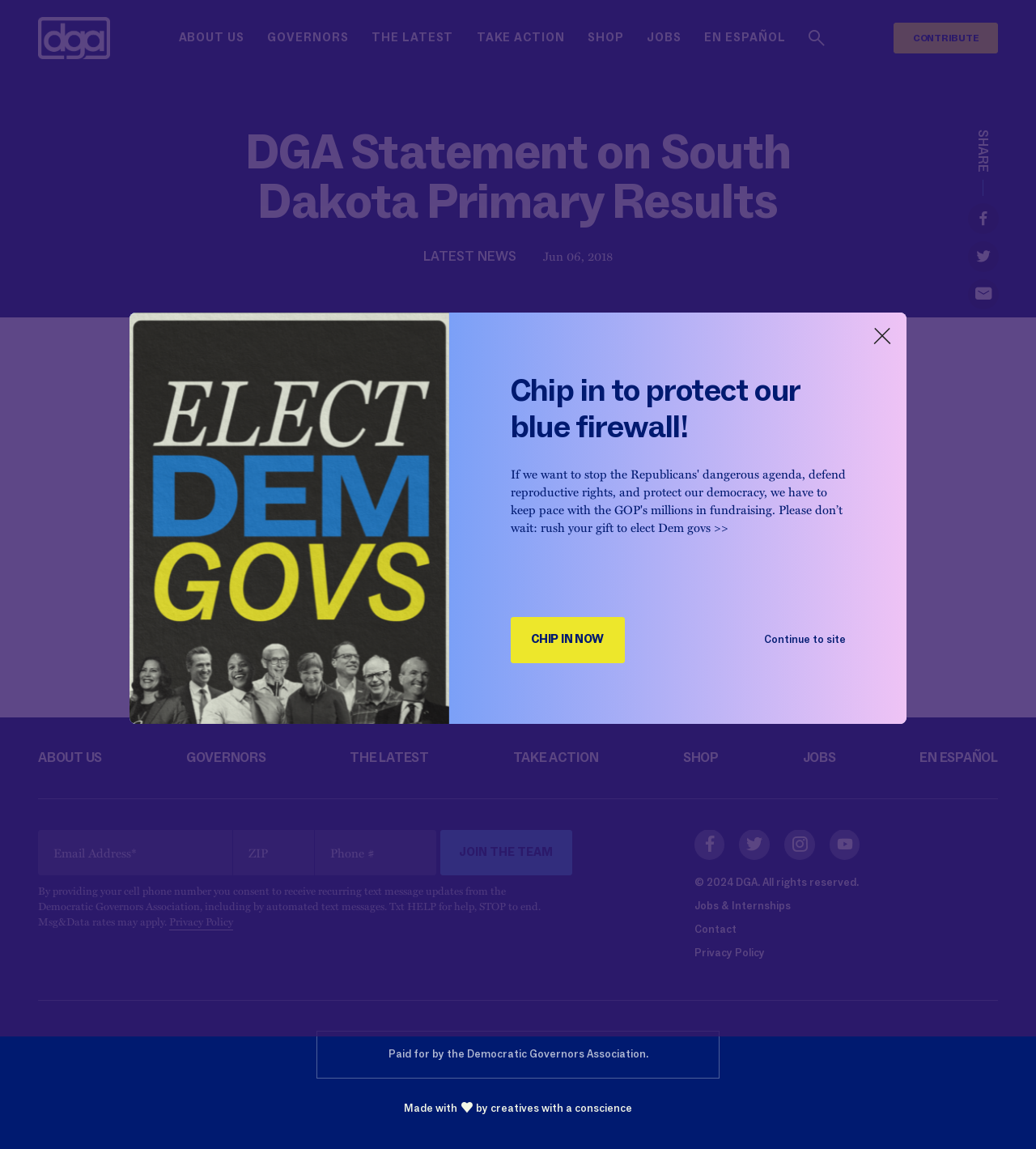Could you indicate the bounding box coordinates of the region to click in order to complete this instruction: "Click on 'BACK TO NEWS'".

None